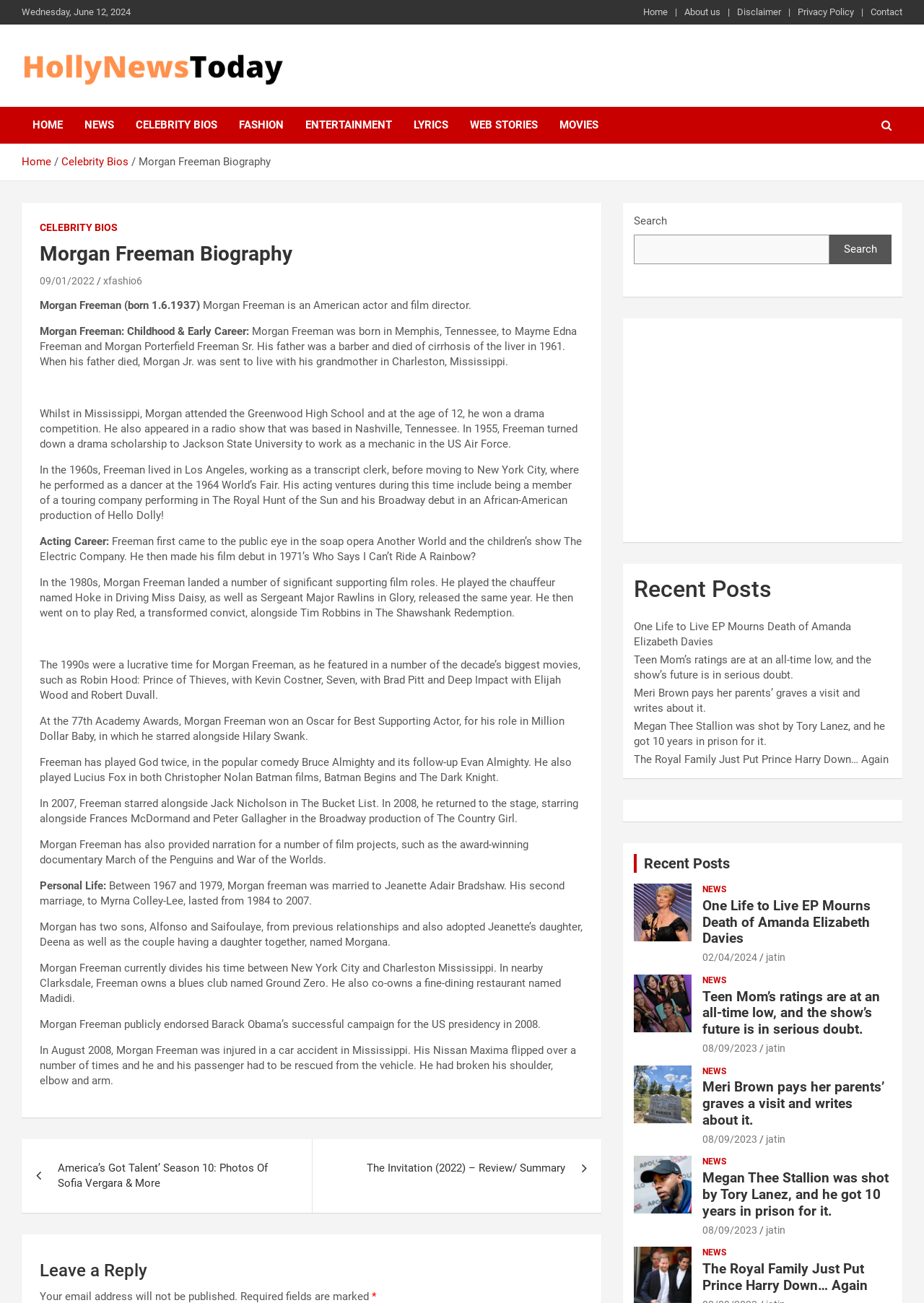Identify the coordinates of the bounding box for the element that must be clicked to accomplish the instruction: "Read the 'Morgan Freeman Biography'".

[0.043, 0.185, 0.632, 0.205]